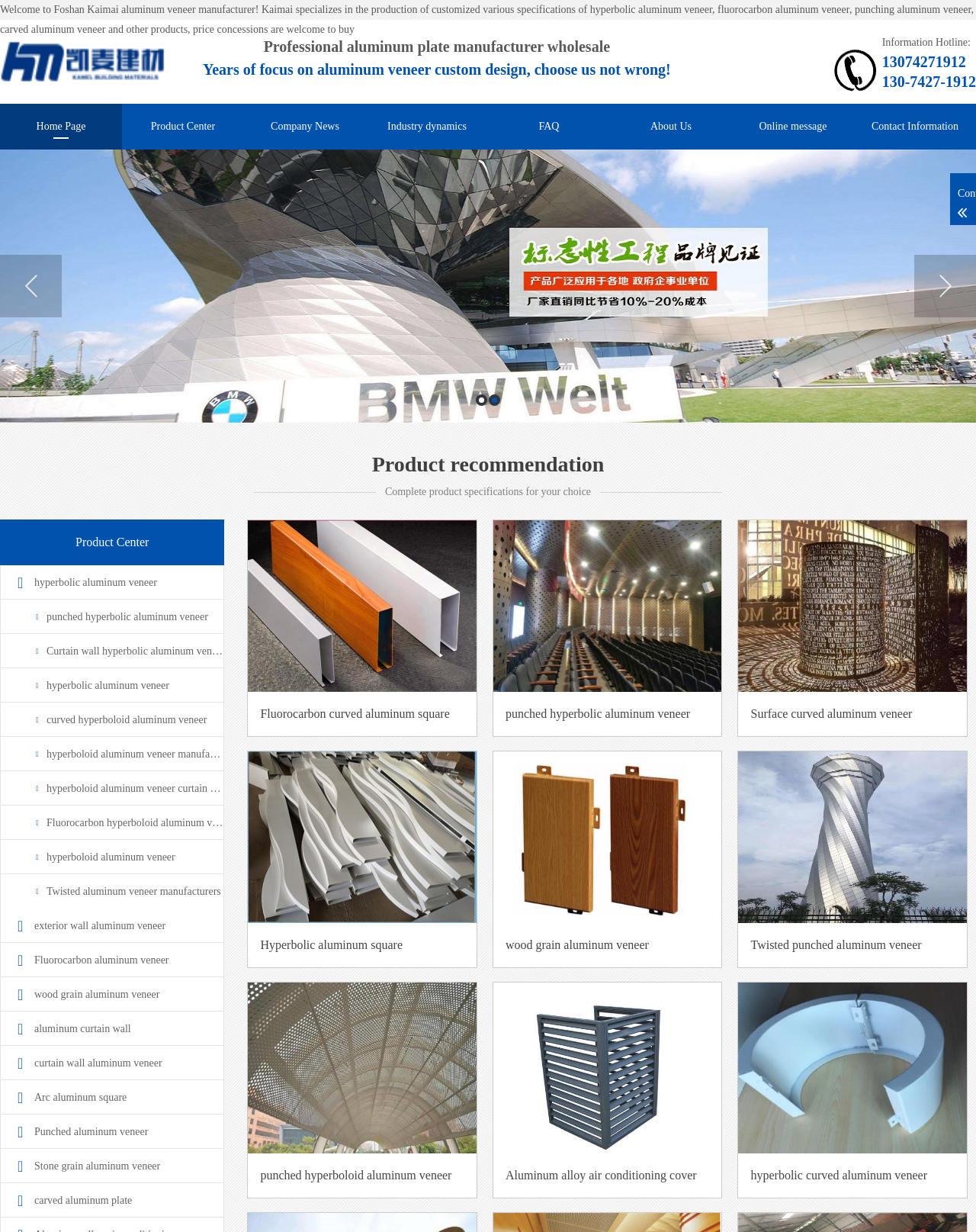Give a short answer using one word or phrase for the question:
What is the company's name?

Foshan Kaimai